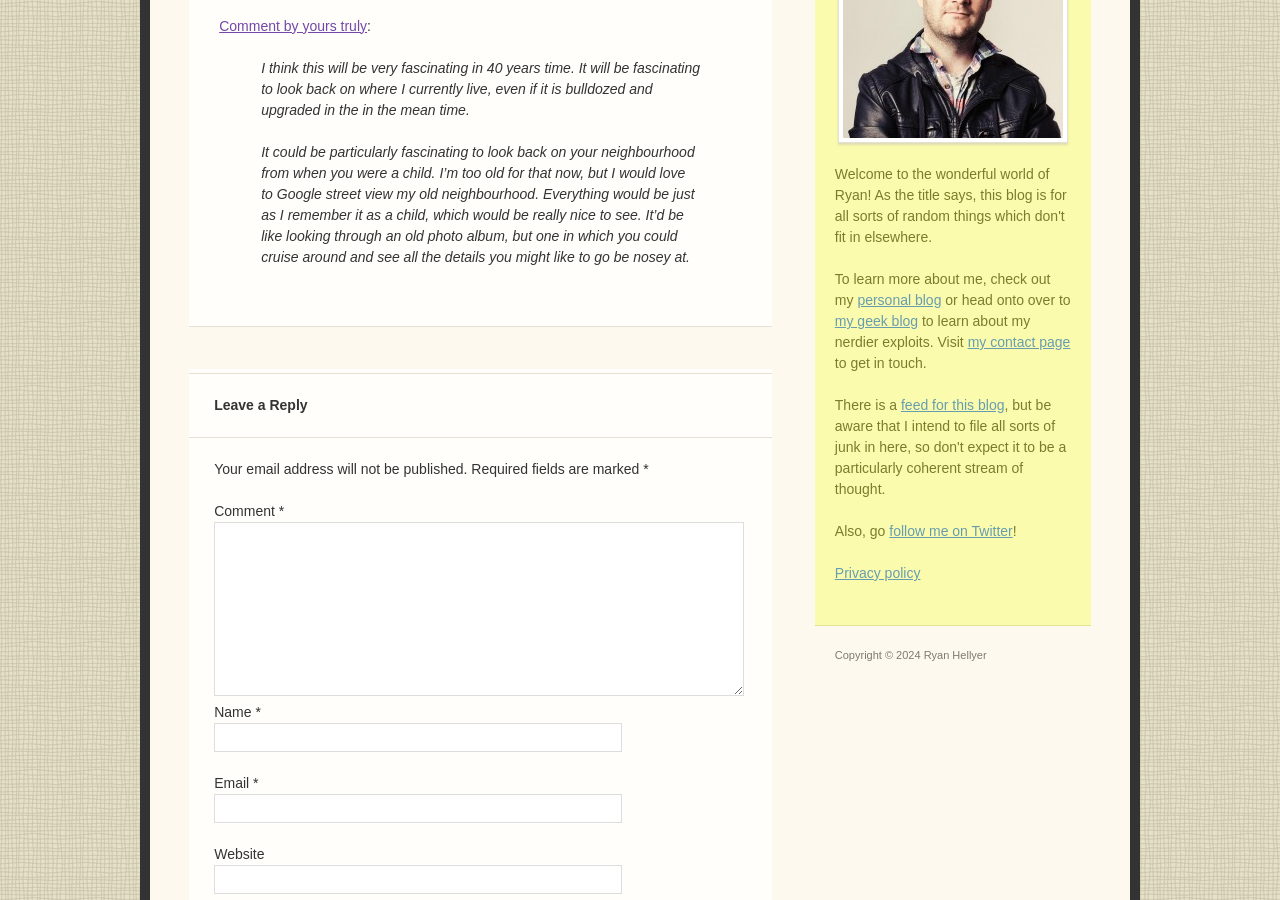Identify the bounding box coordinates for the UI element described as follows: parent_node: Website name="url". Use the format (top-left x, top-left y, bottom-right x, bottom-right y) and ensure all values are floating point numbers between 0 and 1.

[0.167, 0.961, 0.486, 0.993]